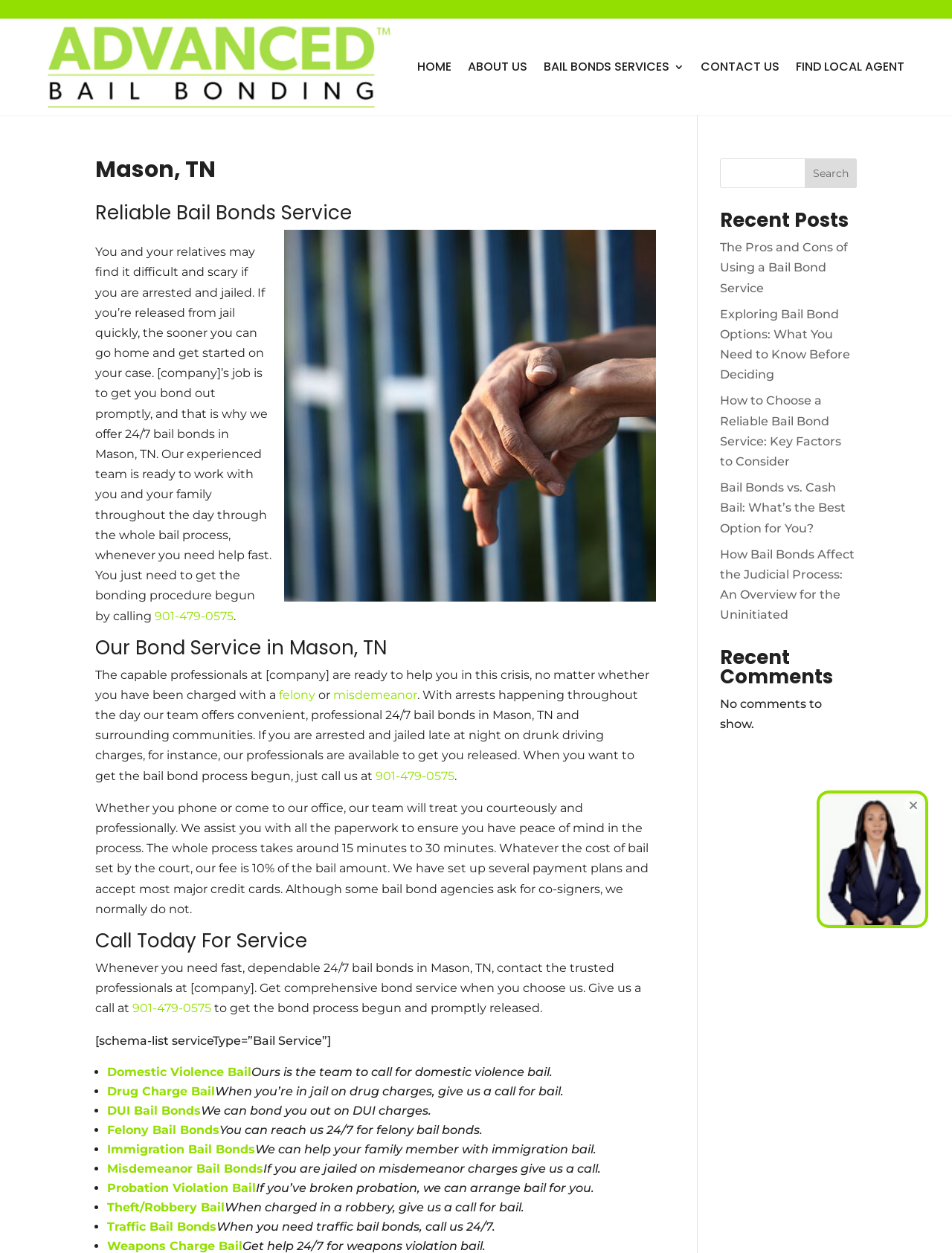Identify the bounding box for the described UI element: "Claud".

None